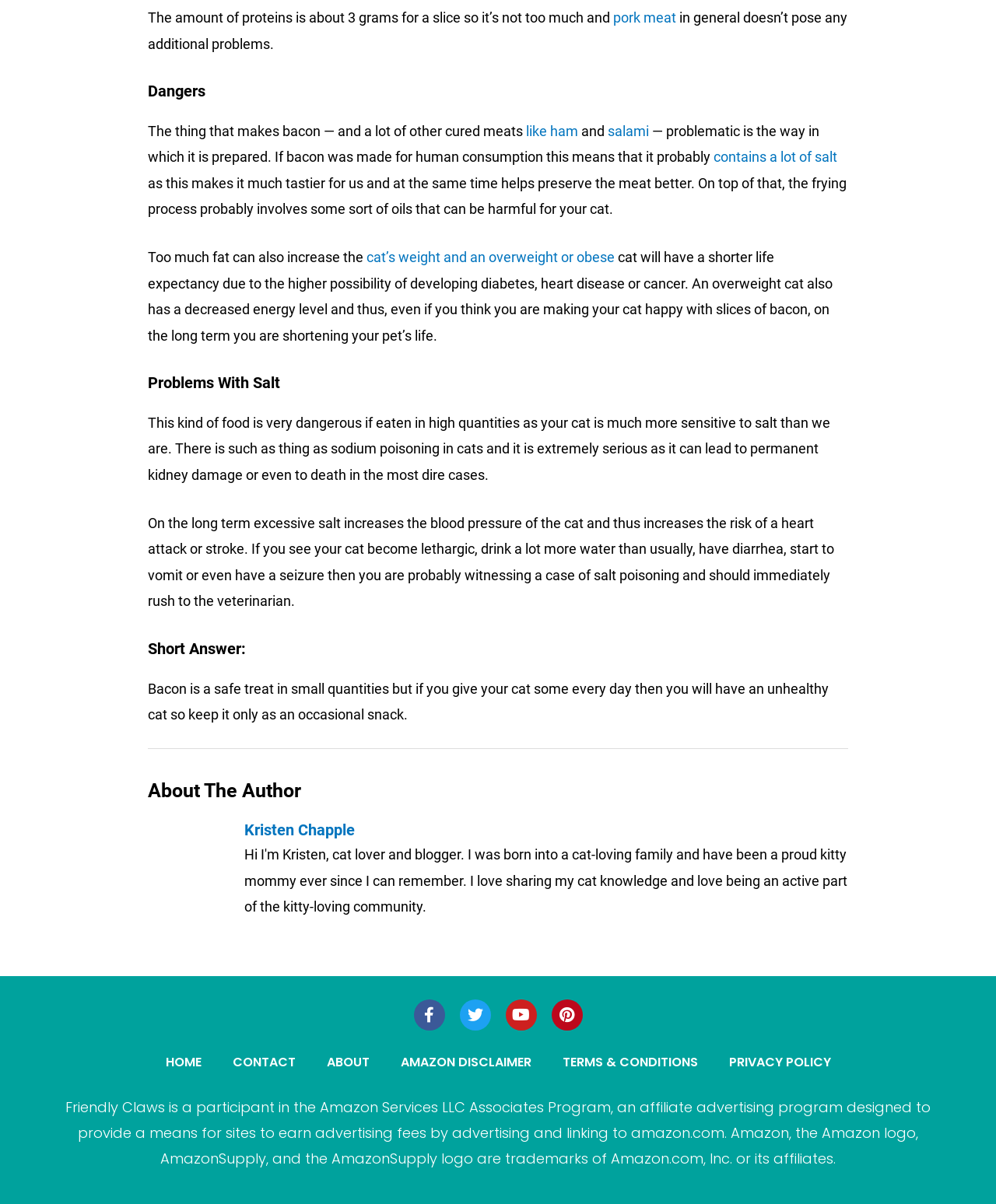Answer the question using only one word or a concise phrase: What is the main topic of this webpage?

Dangers of bacon for cats